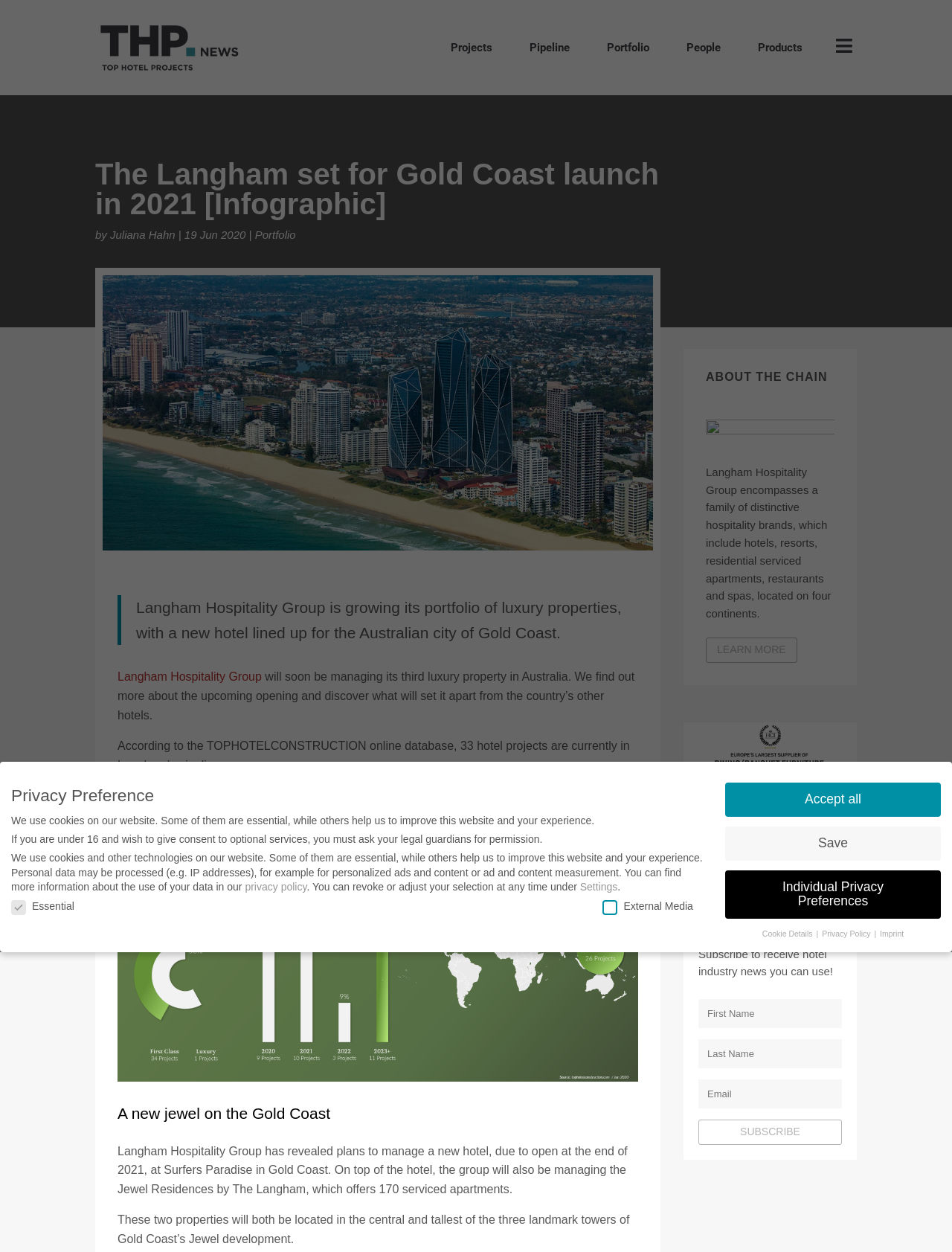Where will the new Langham hotel be located?
Based on the image, answer the question with as much detail as possible.

The webpage mentions that Langham Hospitality Group has revealed plans to manage a new hotel, due to open at the end of 2021, at Surfers Paradise in Gold Coast.